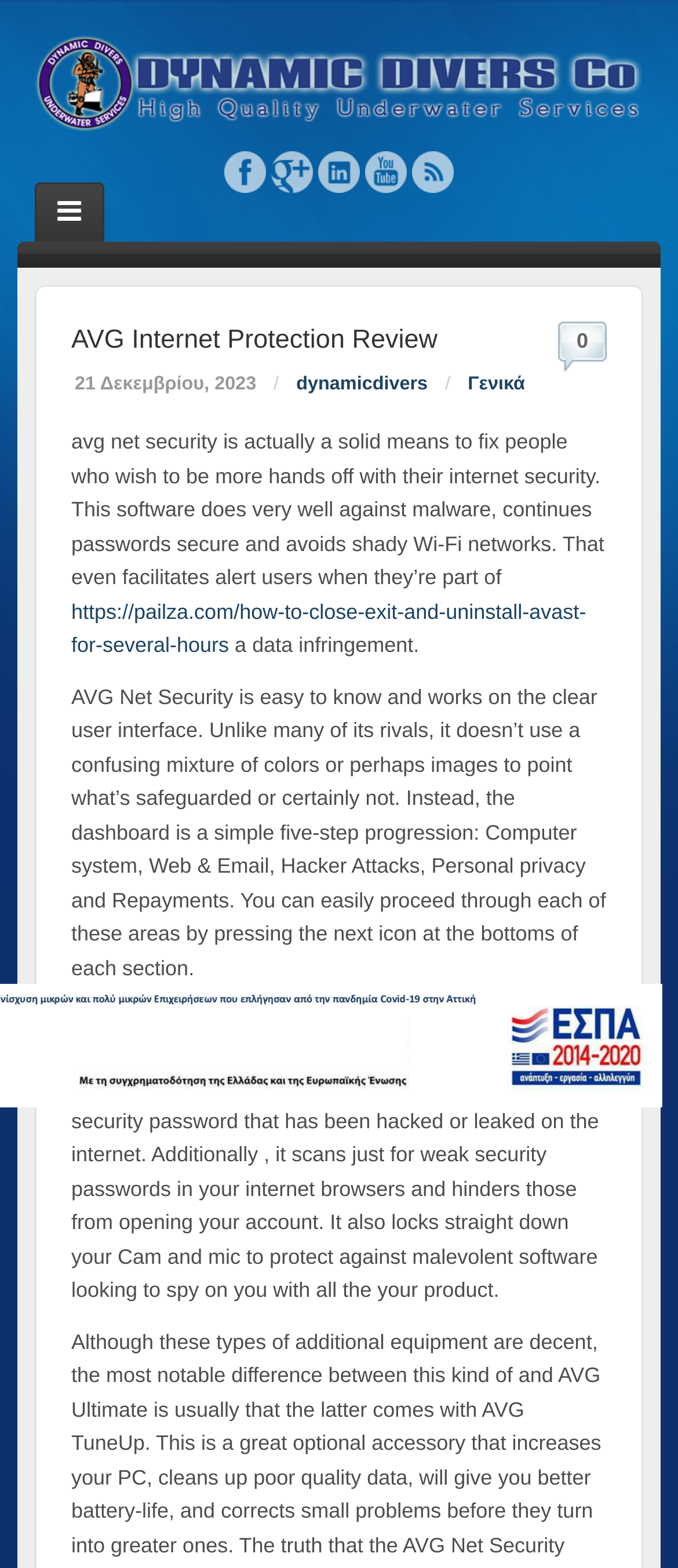Create a detailed summary of the webpage's content and design.

The webpage is a review of AVG Internet Protection, a software for internet security. At the top left corner, there is a link to "Dynamic Divers - Underwater Services" accompanied by an image with the same name. Below this, there are social media links to Facebook, Google+, Linkedin, YouTube, and RSS, aligned horizontally.

On the top right corner, there is a menu link. When expanded, it reveals a header section with the title "AVG Internet Protection Review" and a timestamp "21 Δεκεμβρίου, 2023". Below this, there are links to "dynamicdivers", "Γενικά", and a comment count "0".

The main content of the webpage is a review of AVG Net Security. The text describes the software as a solid means to fix people who wish to be more hands off with their internet security, highlighting its capabilities against malware, password security, and Wi-Fi network protection. There is also a link to an external article about uninstalling Avast.

The review continues, describing the user interface of AVG Net Security as easy to understand and navigate, with a simple five-step progression: Computer, Web & Email, Hacker Attacks, Personal privacy, and Repayments. The text also mentions additional features, such as password protection, weak password scanning, and camera and microphone locking to prevent malicious software from spying on the user.